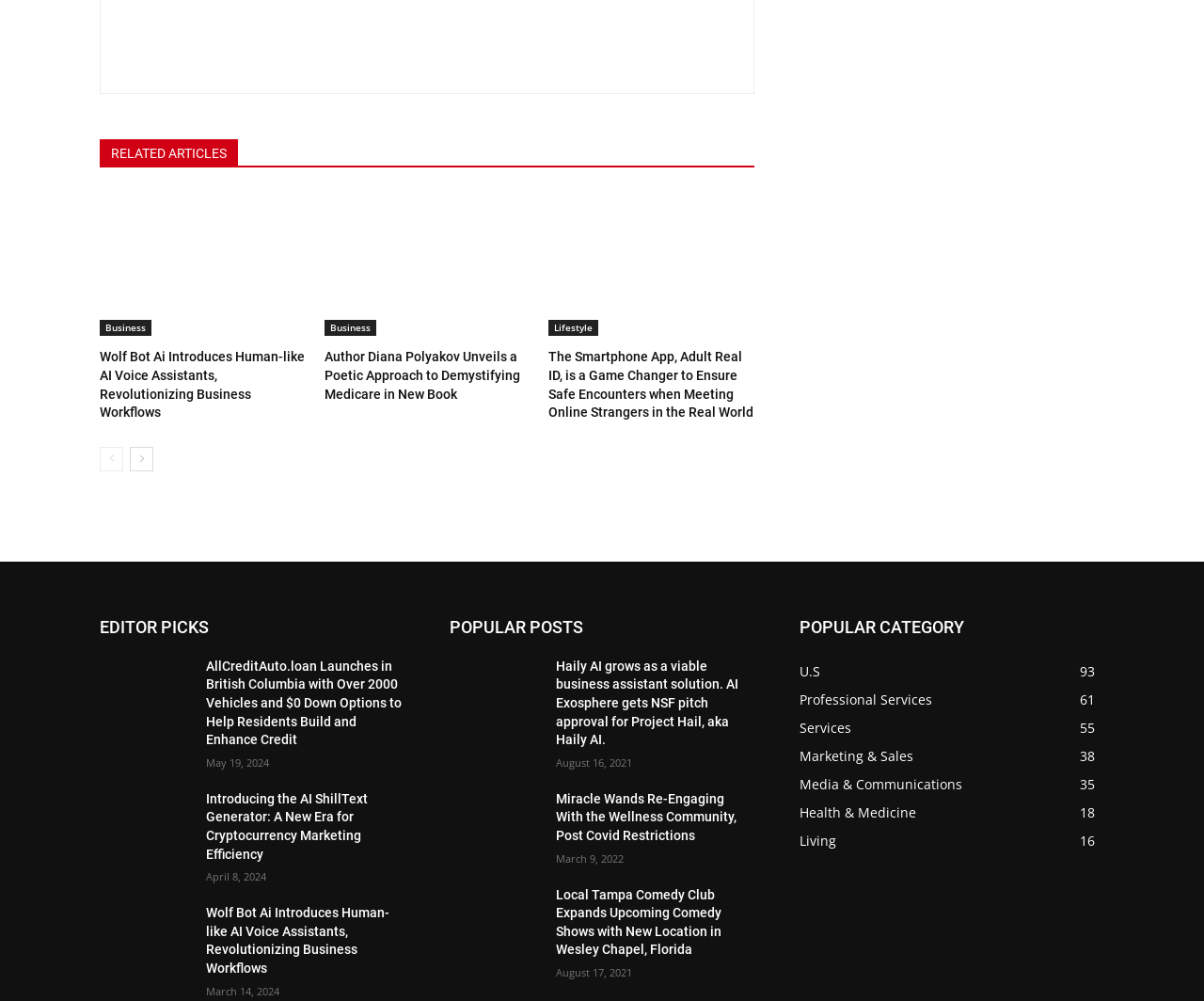Highlight the bounding box of the UI element that corresponds to this description: "Health & Medicine18".

[0.664, 0.797, 0.761, 0.815]